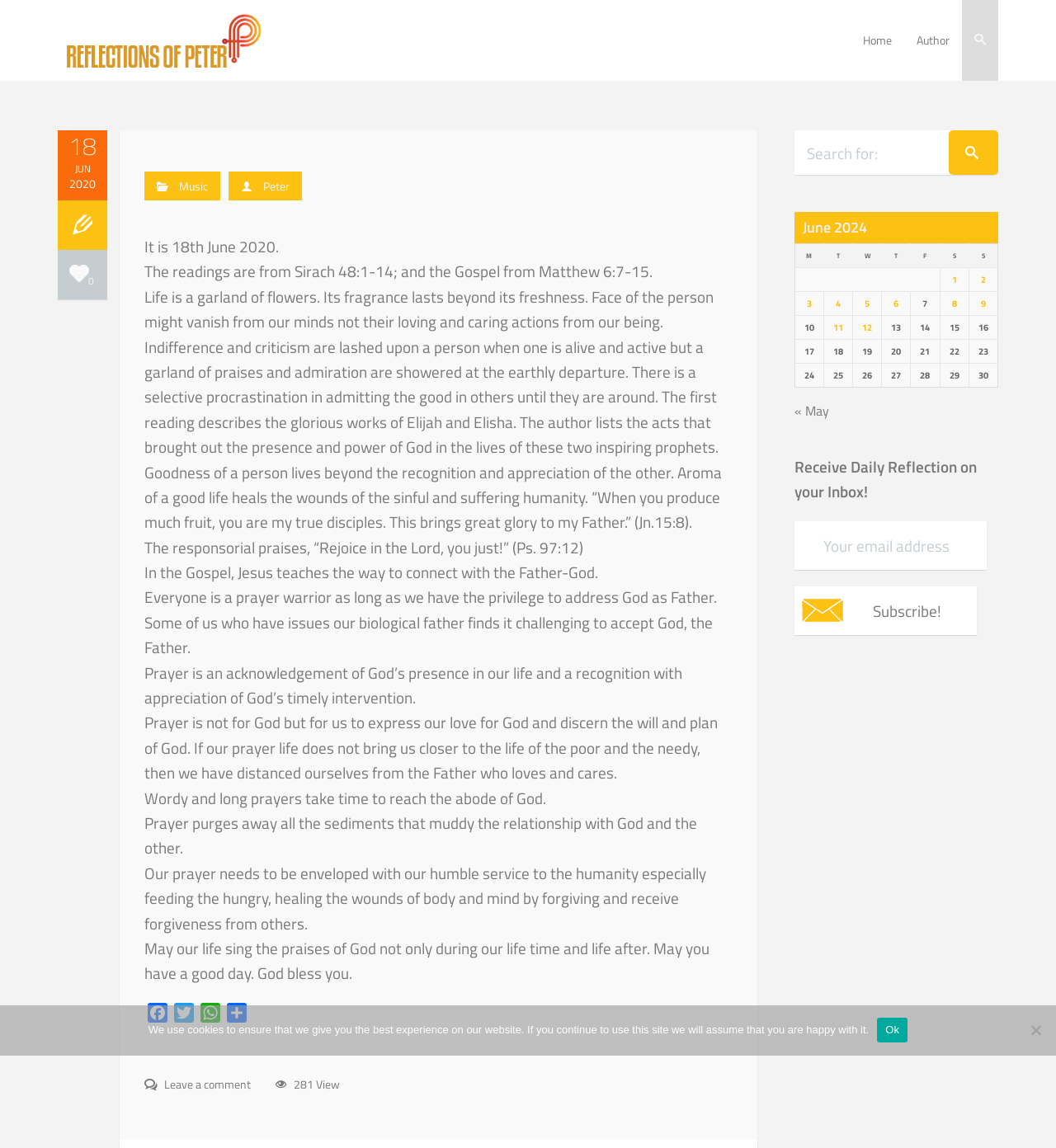Please identify the bounding box coordinates of the element's region that needs to be clicked to fulfill the following instruction: "Share this post on Facebook". The bounding box coordinates should consist of four float numbers between 0 and 1, i.e., [left, top, right, bottom].

[0.137, 0.873, 0.162, 0.895]